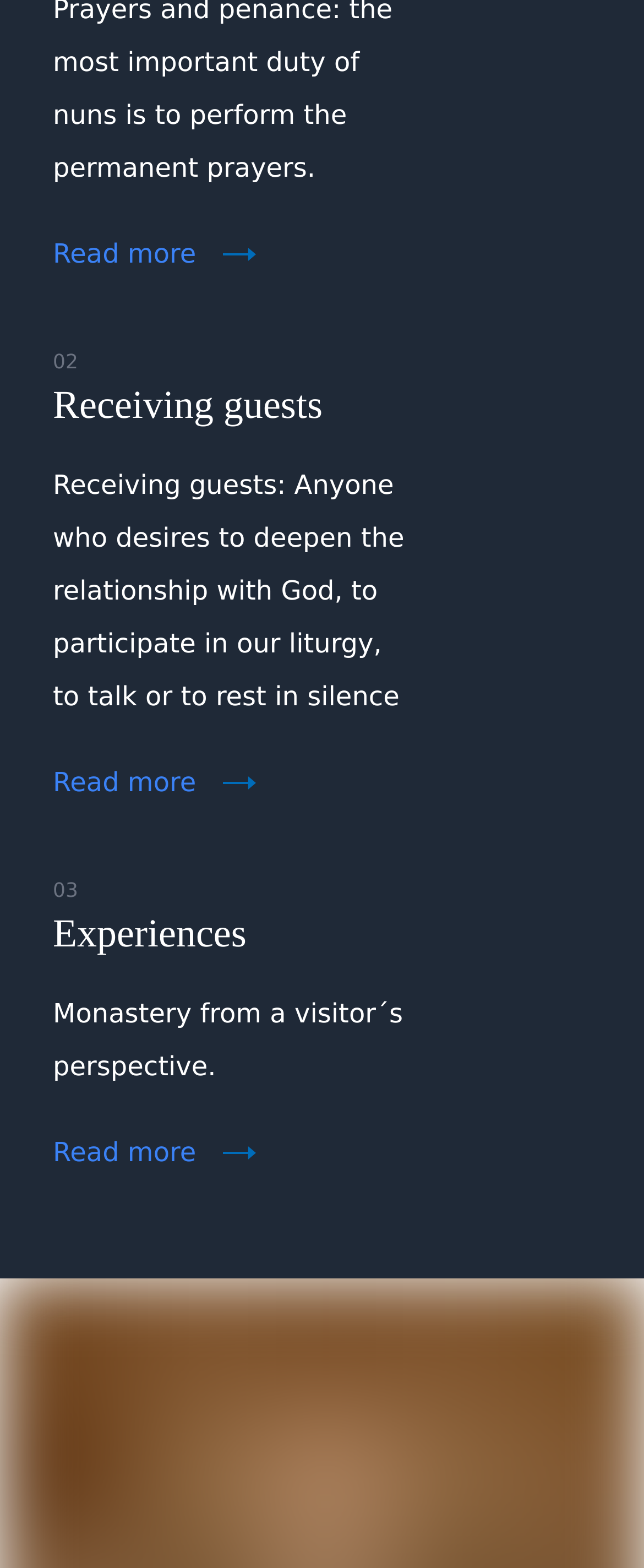Answer briefly with one word or phrase:
How many images are on this webpage?

3